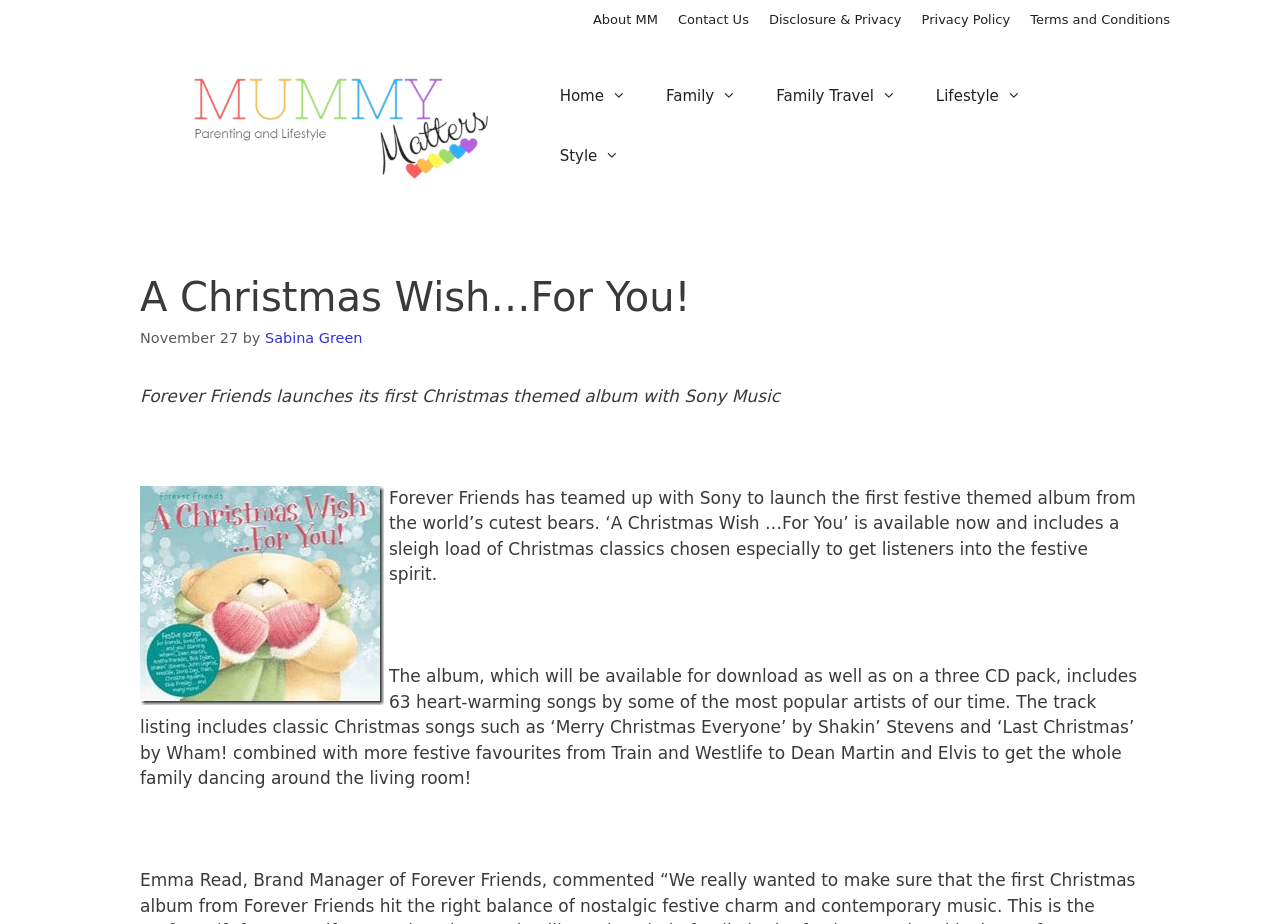Identify the bounding box for the element characterized by the following description: "alt="Mummy Matters: Parenting and Lifestyle"".

[0.109, 0.125, 0.422, 0.146]